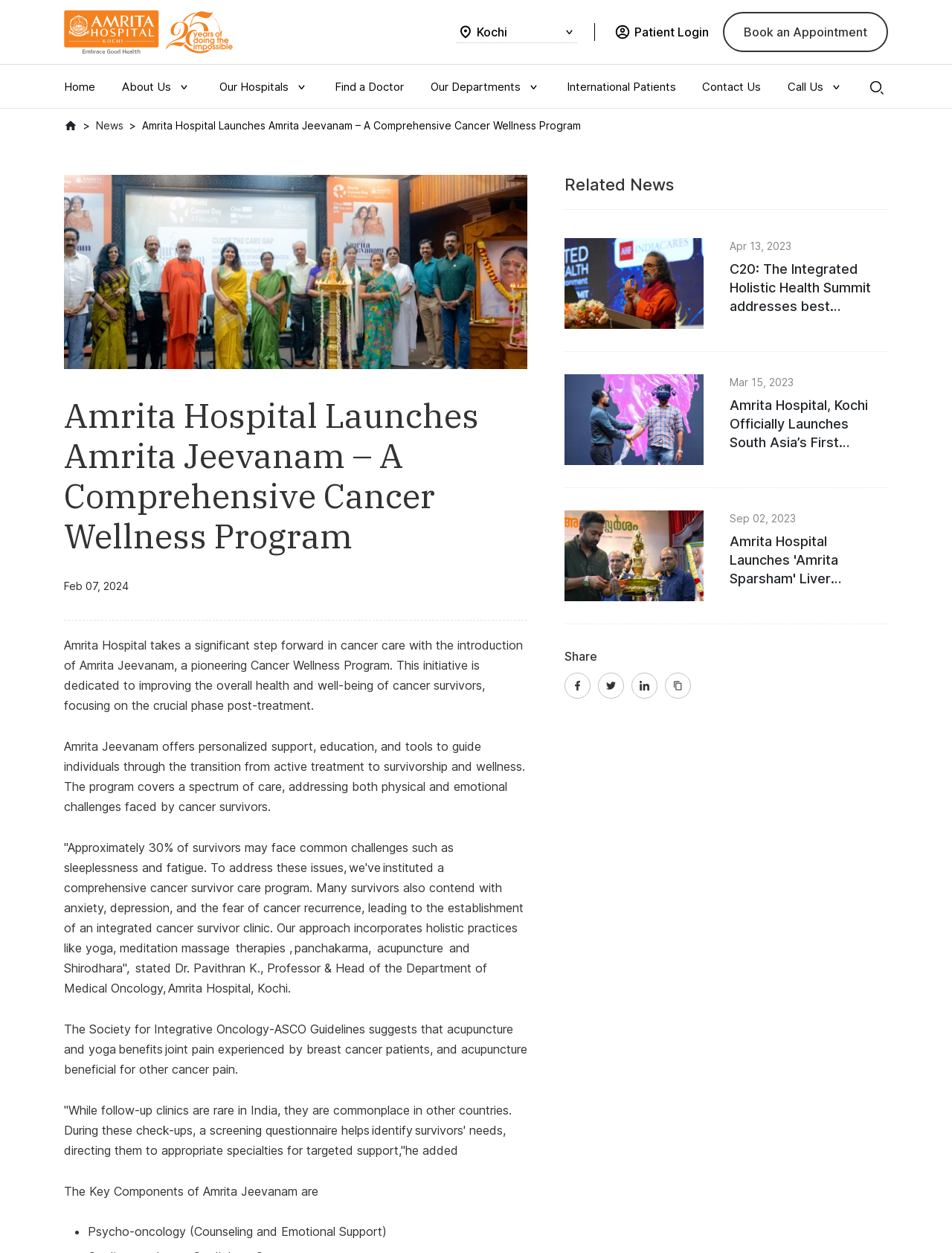Pinpoint the bounding box coordinates of the clickable element needed to complete the instruction: "Click the 'Call Us' button". The coordinates should be provided as four float numbers between 0 and 1: [left, top, right, bottom].

[0.826, 0.053, 0.887, 0.086]